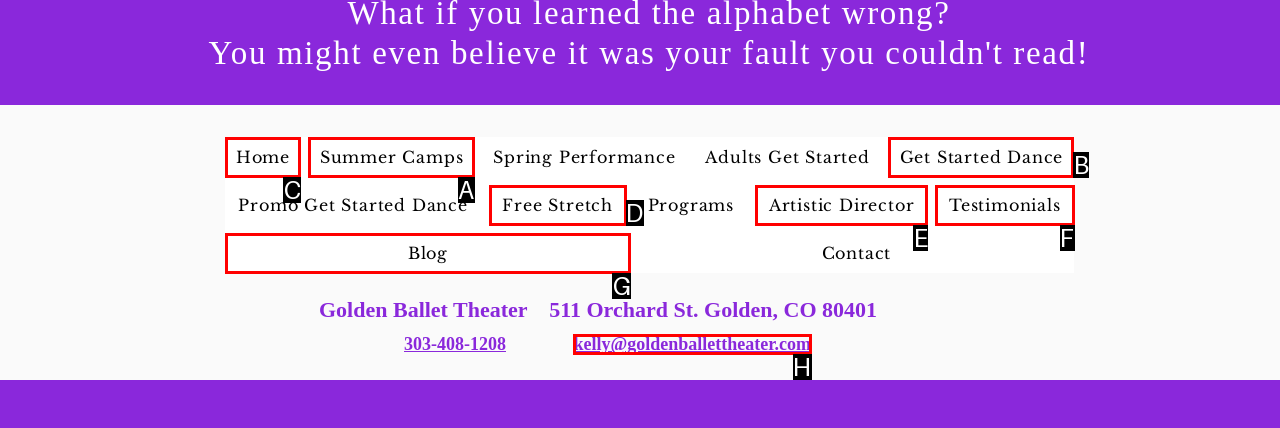Tell me which UI element to click to fulfill the given task: Click on Home. Respond with the letter of the correct option directly.

C